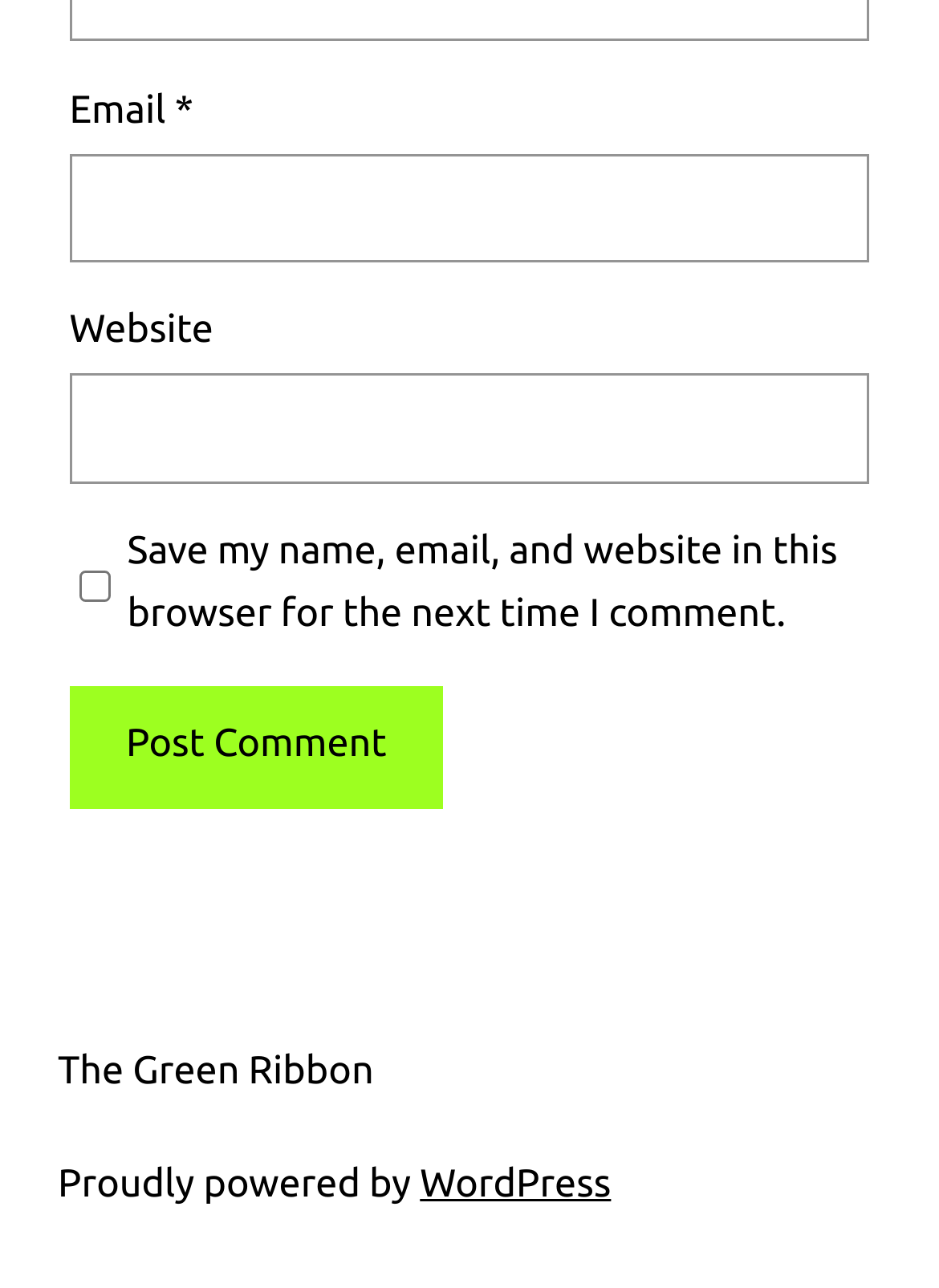Provide a brief response using a word or short phrase to this question:
What is the purpose of the checkbox?

Save comment info